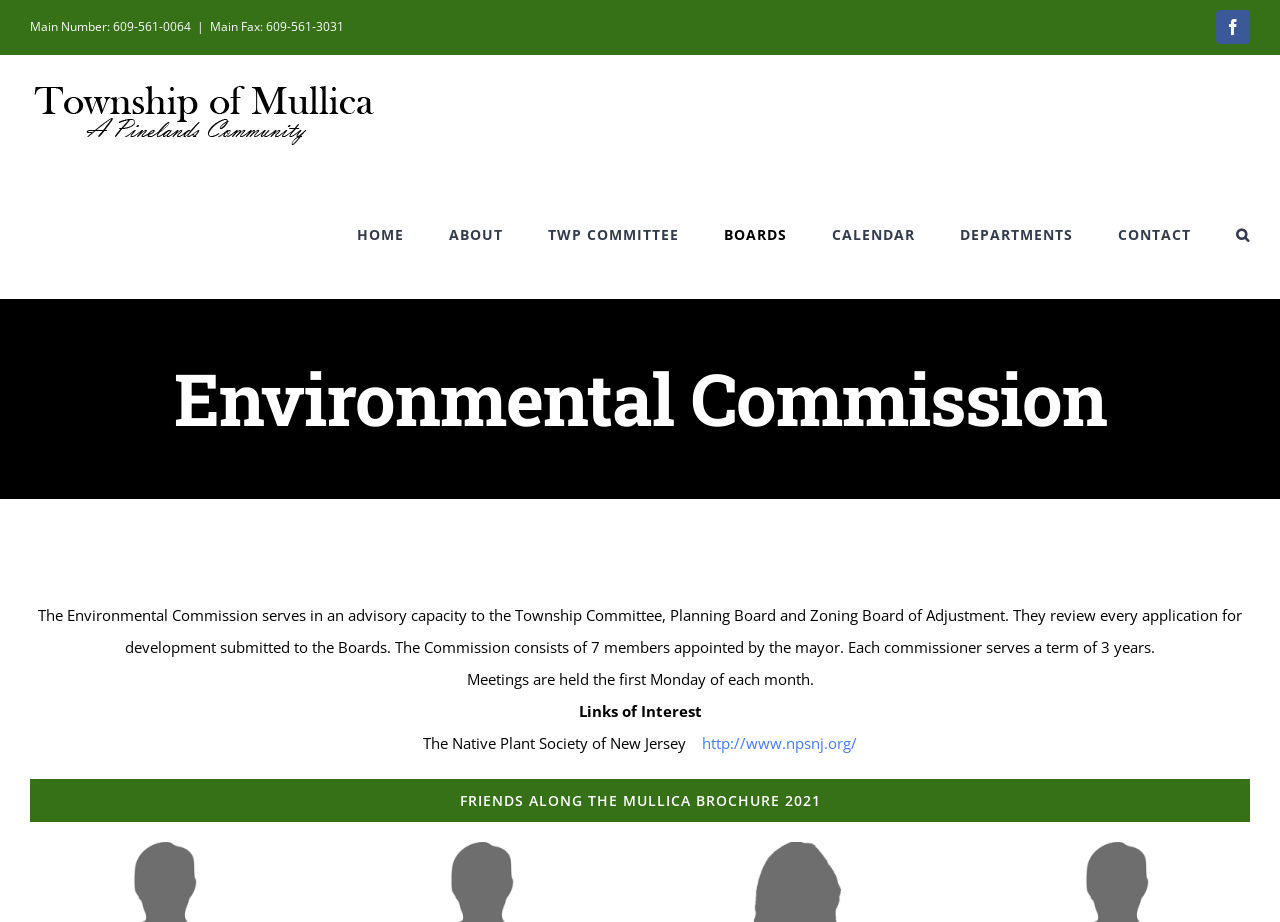Please examine the image and answer the question with a detailed explanation:
What is the purpose of the Environmental Commission?

I found the purpose of the Environmental Commission by reading the first paragraph of text on the webpage, which states that the Commission serves in an advisory capacity to the Township Committee, Planning Board and Zoning Board of Adjustment.